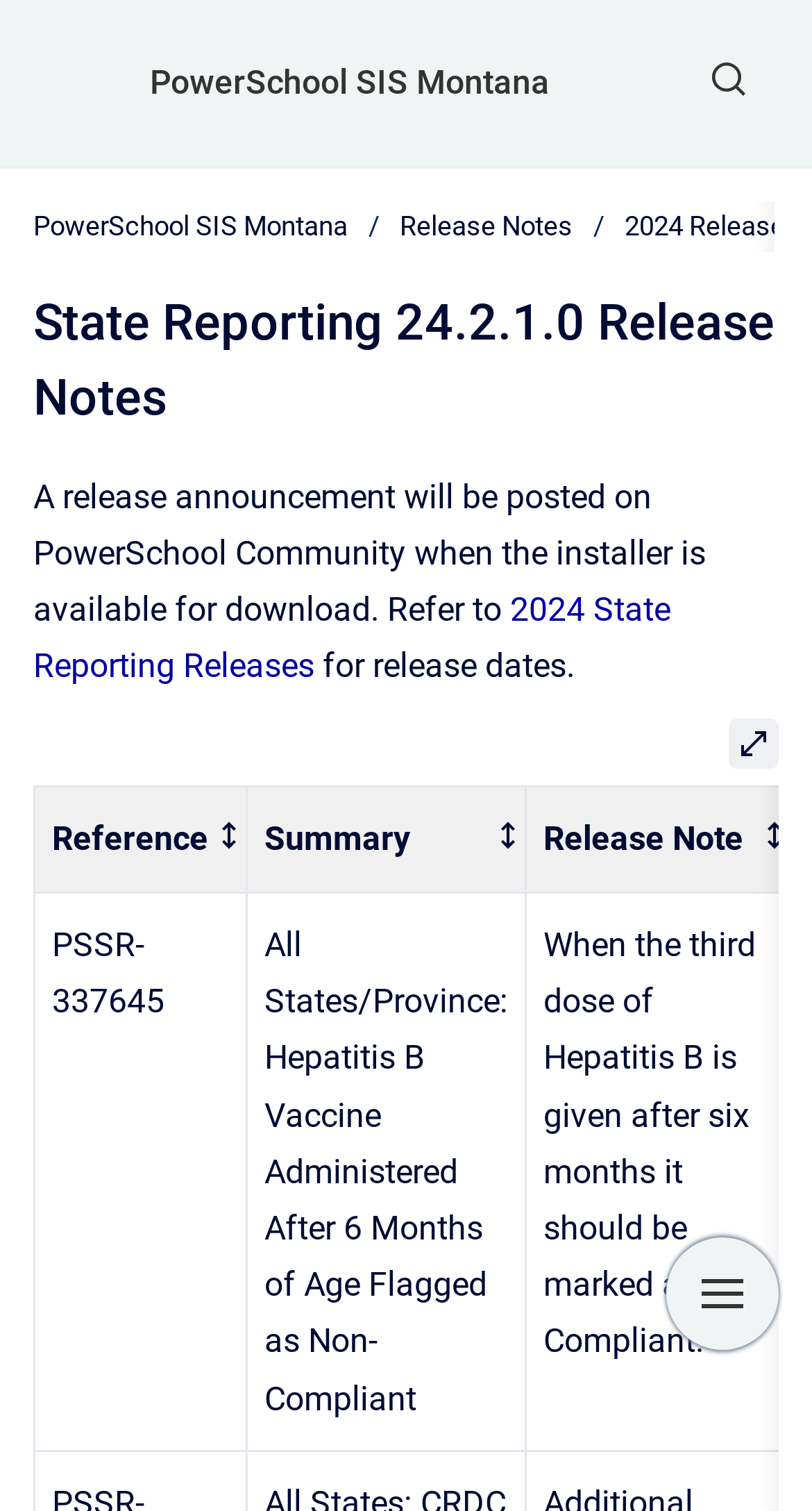Create a full and detailed caption for the entire webpage.

The webpage is focused on the "State Reporting 24.2.1.0 Release Notes". At the top left, there is a link to an empty page, and next to it, a link to "PowerSchool SIS Montana". On the top right, a button "Show search form" is located. 

Below the top section, a navigation breadcrumb is displayed, containing two links: "PowerSchool SIS Montana" and "Release Notes". 

A header section follows, with a heading that matches the title of the webpage, "State Reporting 24.2.1.0 Release Notes". 

The main content of the page starts with a paragraph of text, announcing that a release announcement will be posted on PowerSchool Community when the installer is available for download, and referring to 2024 State Reporting Releases. This text is followed by a link to "2024 State Reporting Releases" and then another piece of text, "for release dates." 

On the right side of the page, near the middle, a button "Open" is located, which controls a dialog box with a table. The table has three columns: "Reference", "Summary", and "Release Note", each with a header that allows sorting in ascending order. The table contains one row of data, with specific information about a release note, including a reference number, a summary, and a description of the release note. 

At the bottom right of the page, a button "Show navigation" is located.